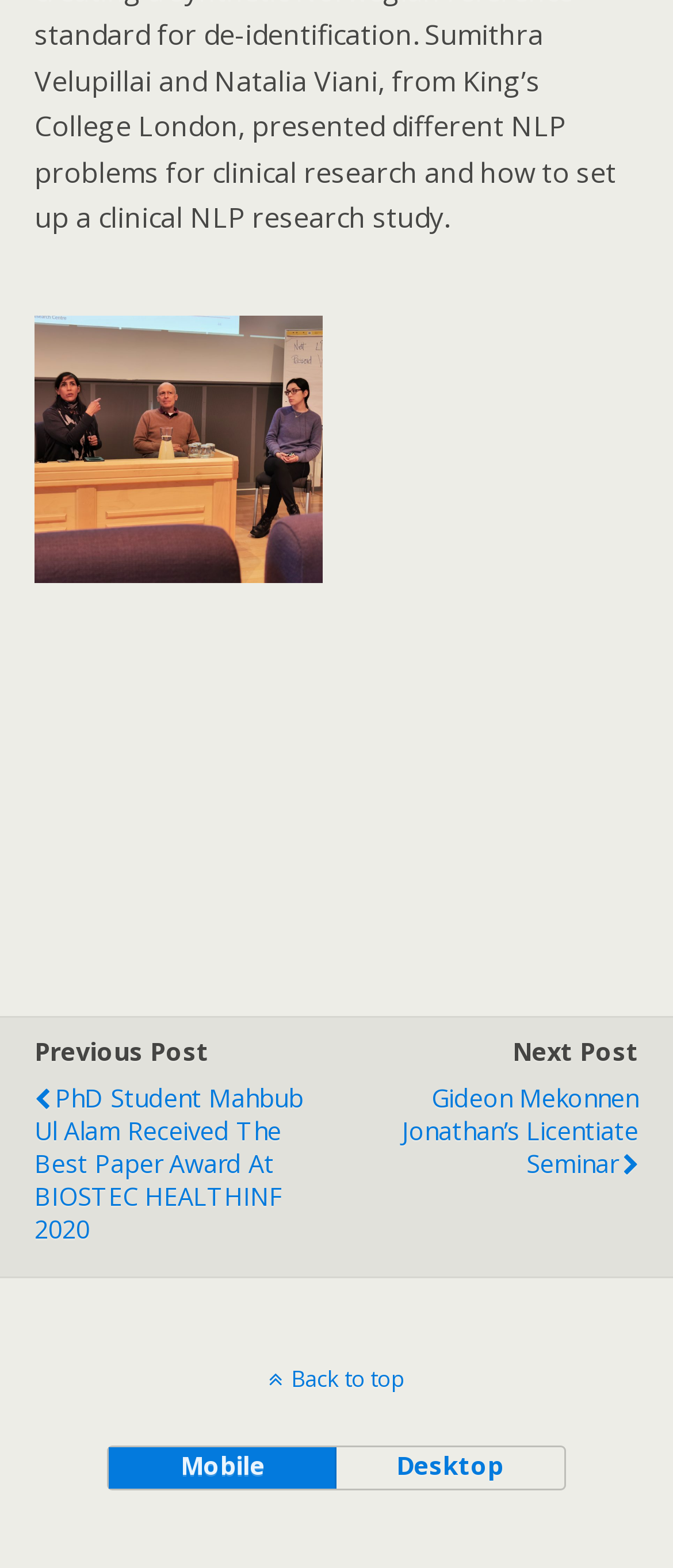Bounding box coordinates are specified in the format (top-left x, top-left y, bottom-right x, bottom-right y). All values are floating point numbers bounded between 0 and 1. Please provide the bounding box coordinate of the region this sentence describes: Back to top

[0.0, 0.869, 1.0, 0.889]